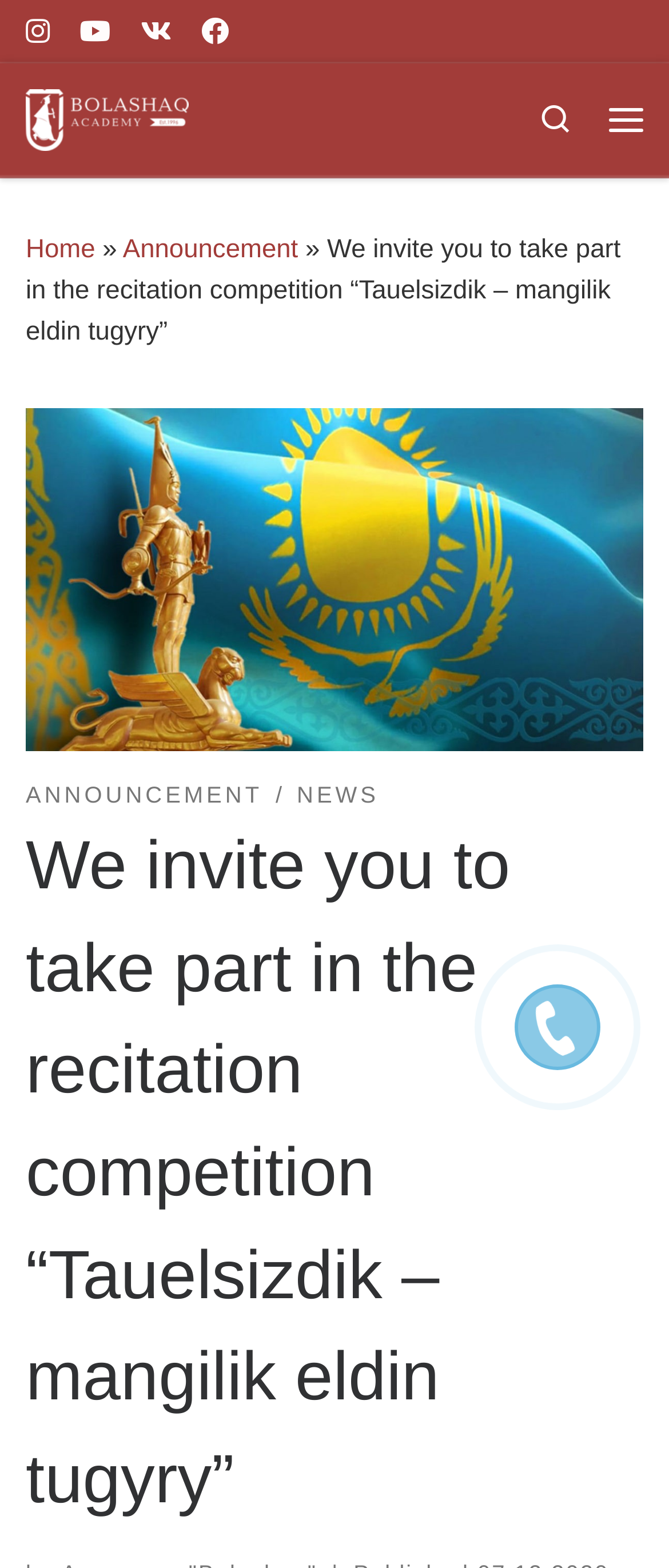What is the text of the announcement link?
Ensure your answer is thorough and detailed.

I looked at the link under the 'We invite you to take part in the recitation competition “Tauelsizdik – mangilik eldin tugyry”' heading and found the announcement link with the text 'ANNOUNCEMENT /'.